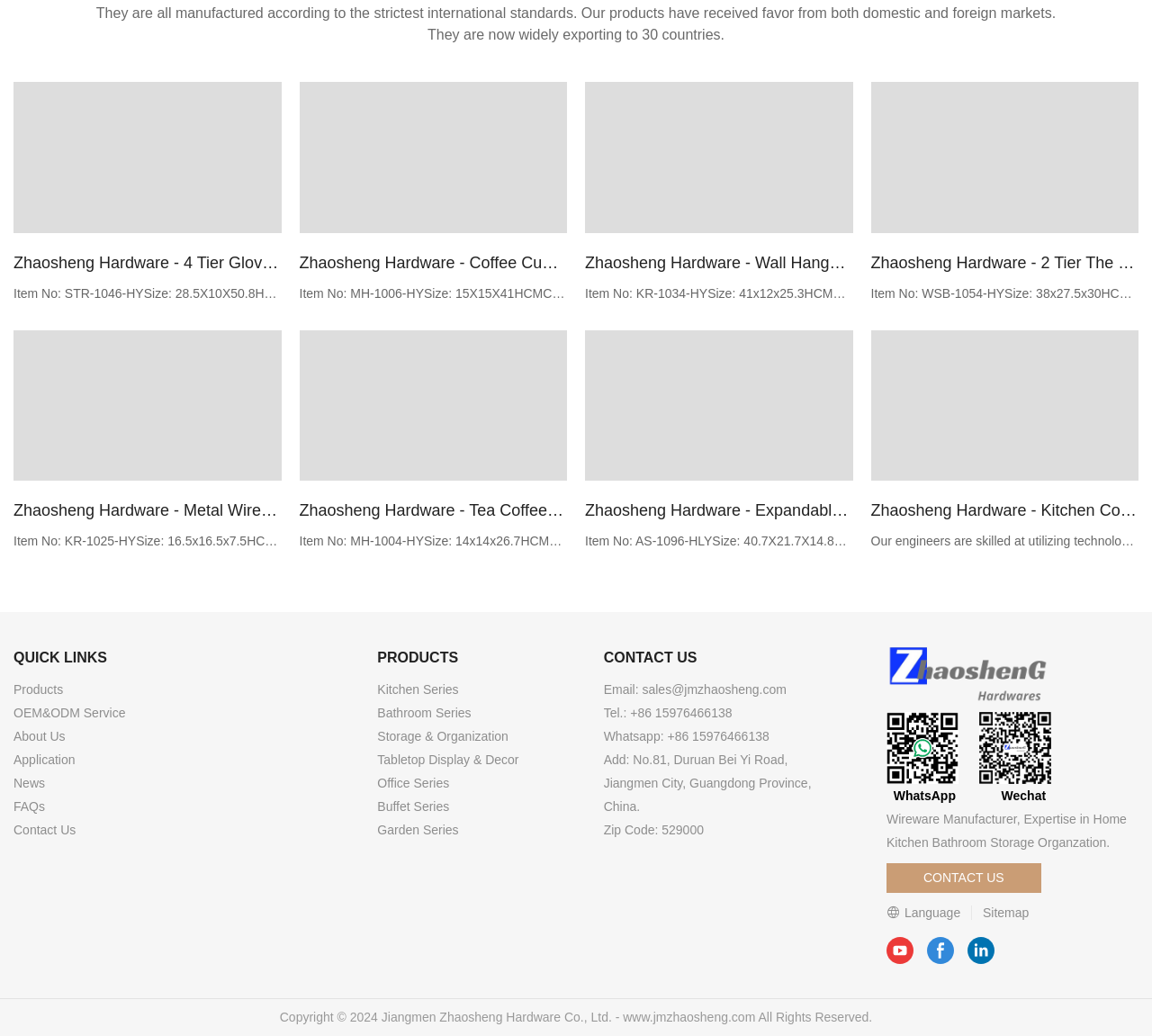Please determine the bounding box coordinates for the element with the description: "News".

[0.012, 0.749, 0.039, 0.763]